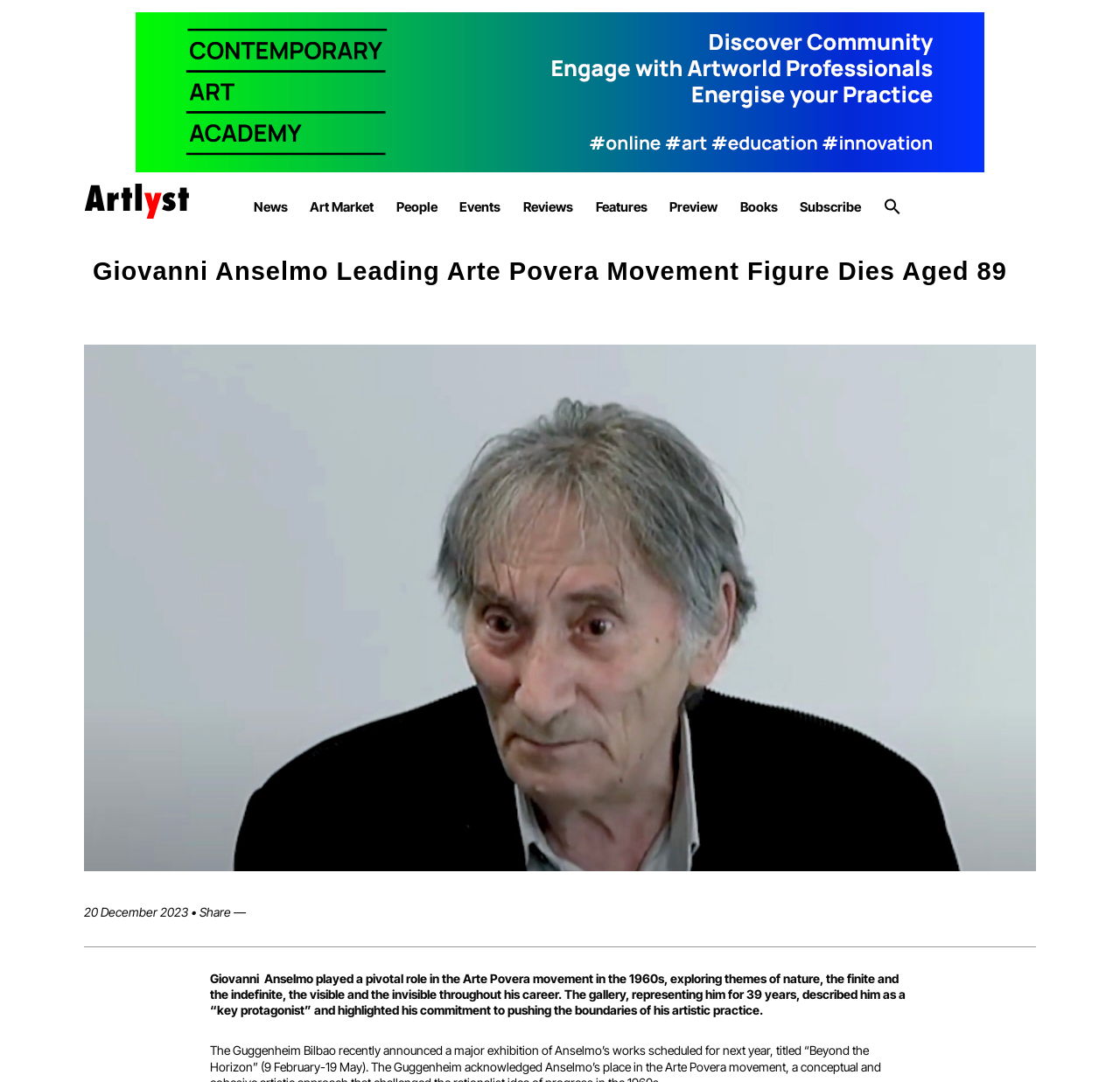What is the name of the artist mentioned?
Identify the answer in the screenshot and reply with a single word or phrase.

Giovanni Anselmo